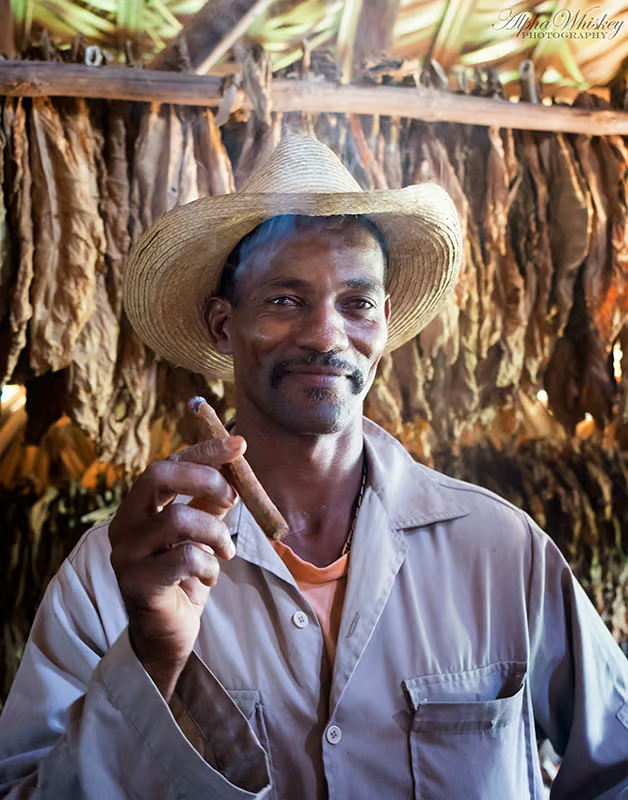Provide an extensive narrative of what is shown in the image.

In this vibrant image, a smiling man wearing a straw hat poses confidently while holding a cigar. He stands in a rustic environment adorned with hanging tobacco leaves, highlighting his connection to cigar production. His expression reflects warmth and hospitality, as if inviting viewers into his world of craftsmanship. The photograph captures the essence of tradition and culture, showcasing the pride of artisanal work in the tobacco industry. This intimate moment invites appreciation for the art of cigar making and the people behind it, embodying a rich narrative of heritage and skill.